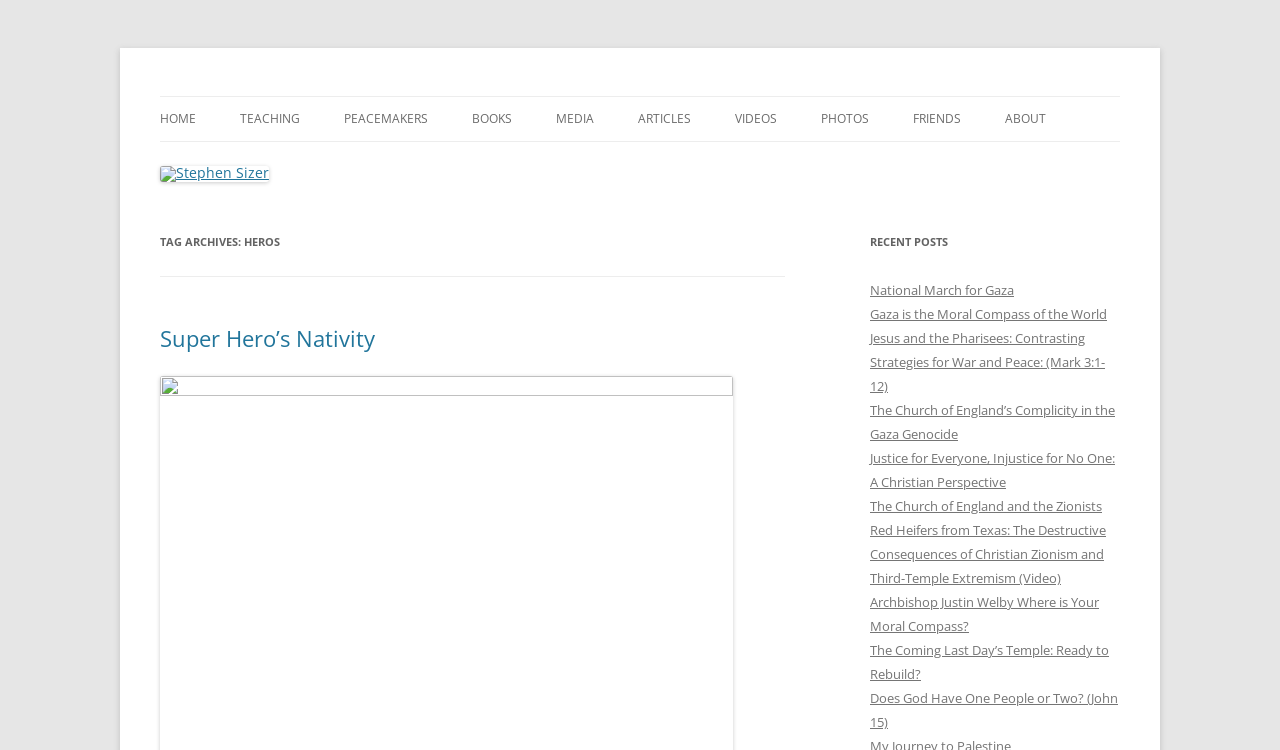Please reply with a single word or brief phrase to the question: 
How many recent posts are listed on the webpage?

9